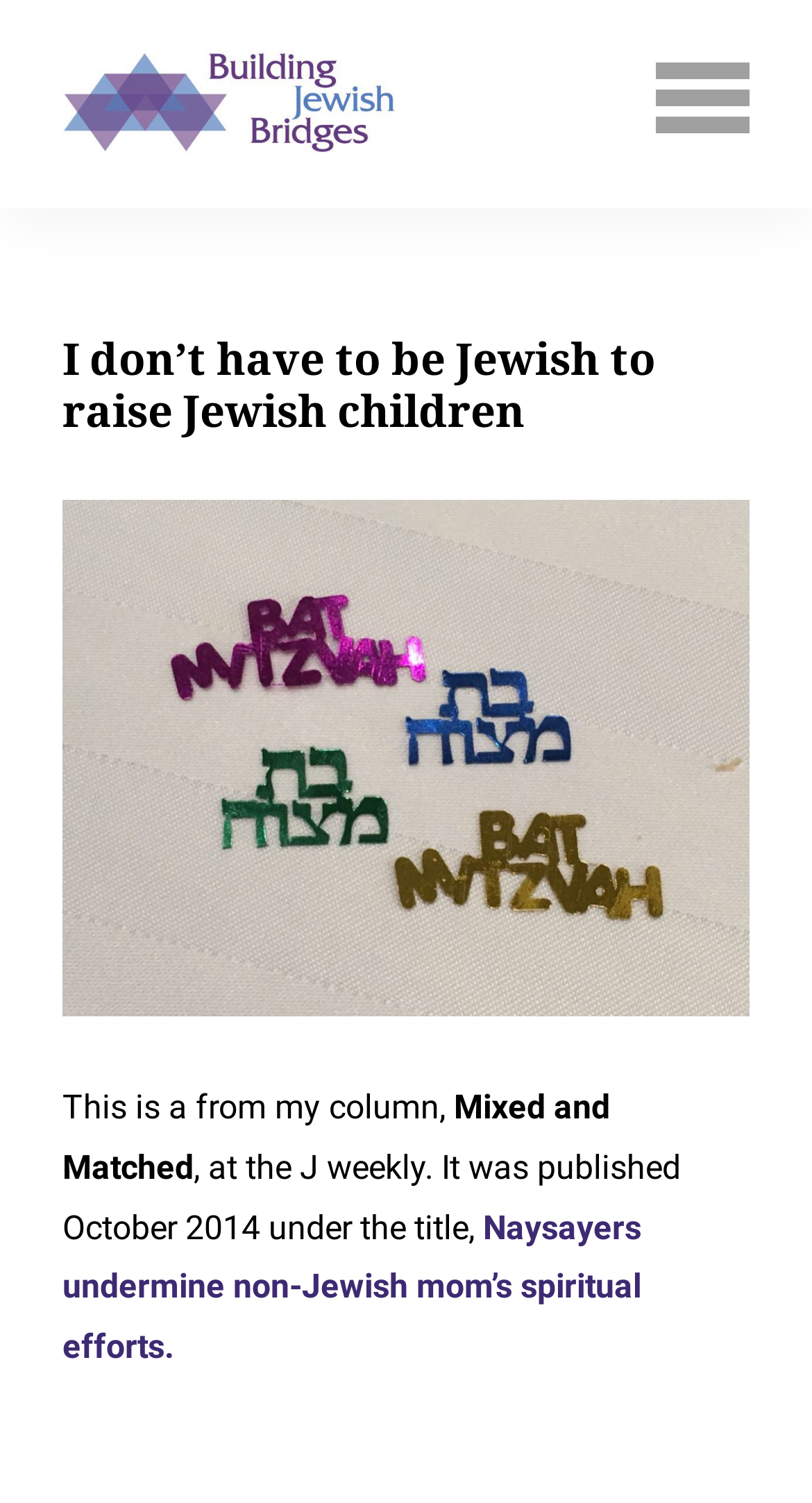Give a one-word or short-phrase answer to the following question: 
What is the name of the website?

Building Jewish Bridges